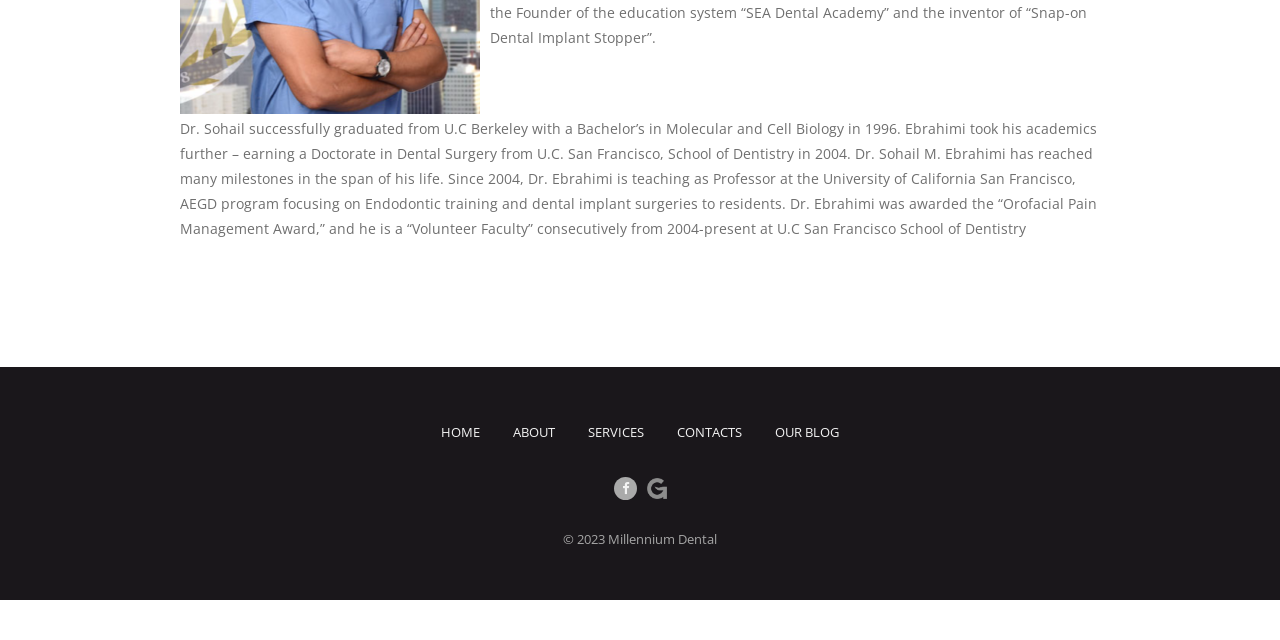Locate the UI element described by Our Blog in the provided webpage screenshot. Return the bounding box coordinates in the format (top-left x, top-left y, bottom-right x, bottom-right y), ensuring all values are between 0 and 1.

[0.605, 0.662, 0.655, 0.69]